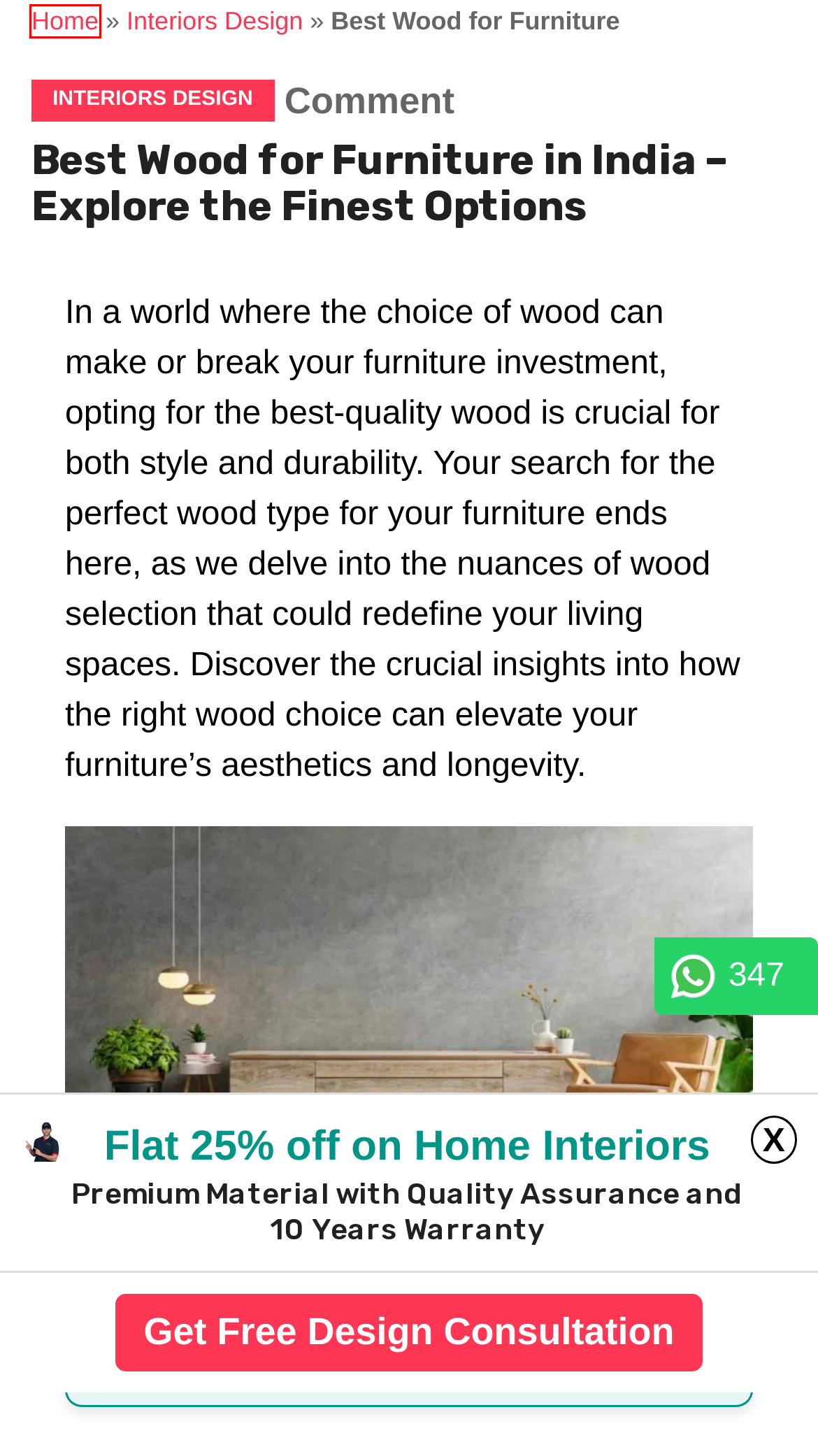Examine the screenshot of a webpage with a red rectangle bounding box. Select the most accurate webpage description that matches the new webpage after clicking the element within the bounding box. Here are the candidates:
A. Jessica Solomon, Author at The NoBroker Times
B. The NoBroker Times - Real Estate, Home Services, and Home Loan Tips
C. Online Home Interior Designers India | Online Home Decorator - NoBroker
D. Interiors Design Archives - The NoBroker Times
E. 12 Wooden Bed Designs for Your Bedroom: Embrace Elegance and Comfort
F. Kerb Appeal for Selling Your Home: Home Facelift Ideas 2024
G. Best Roof Sheet Design Options India in 2024
H. Top 7 Bookshelf Design Ideas for Your Home Library in 2024

B